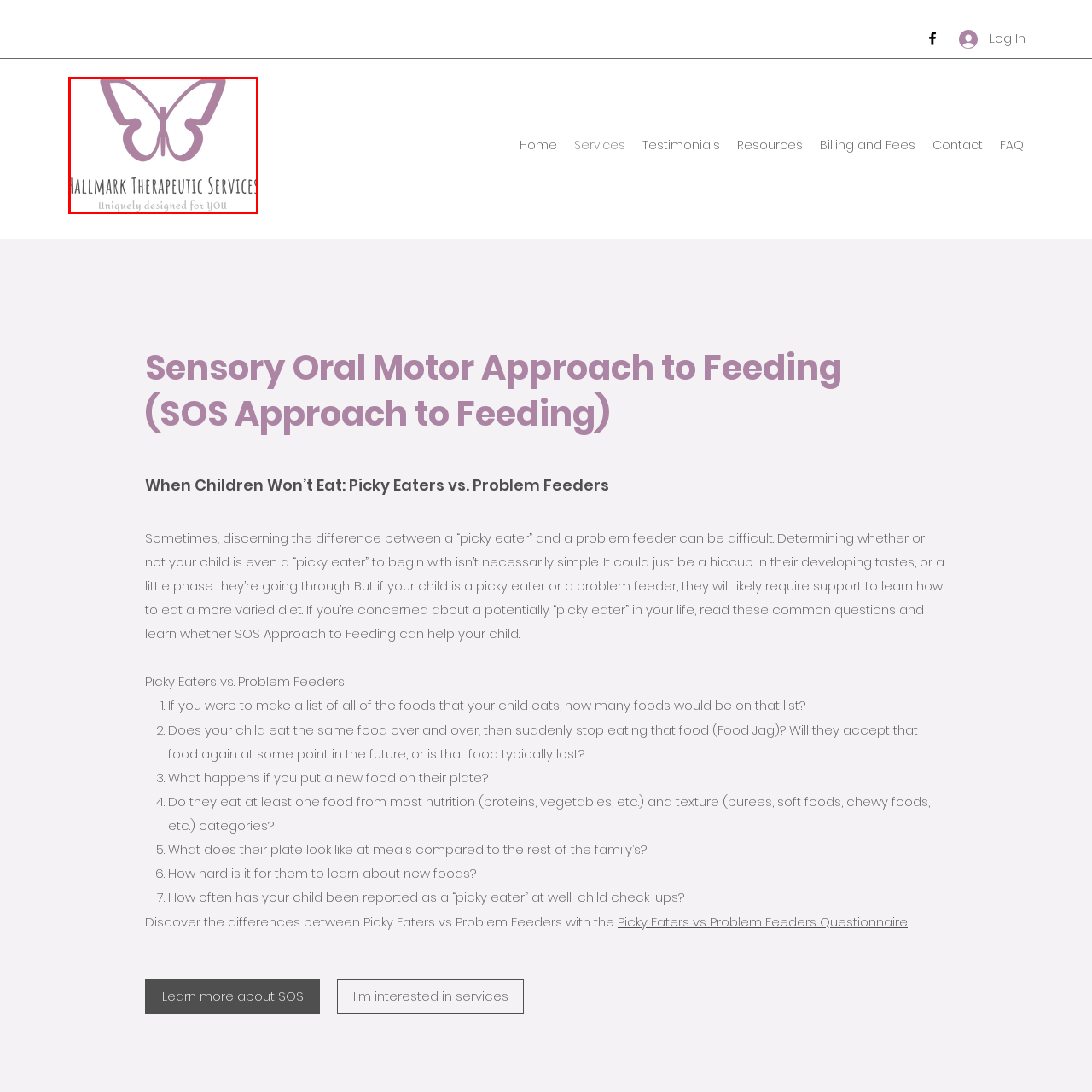What is the focus of the therapeutic services?
Look at the image within the red bounding box and respond with a single word or phrase.

Individualized care